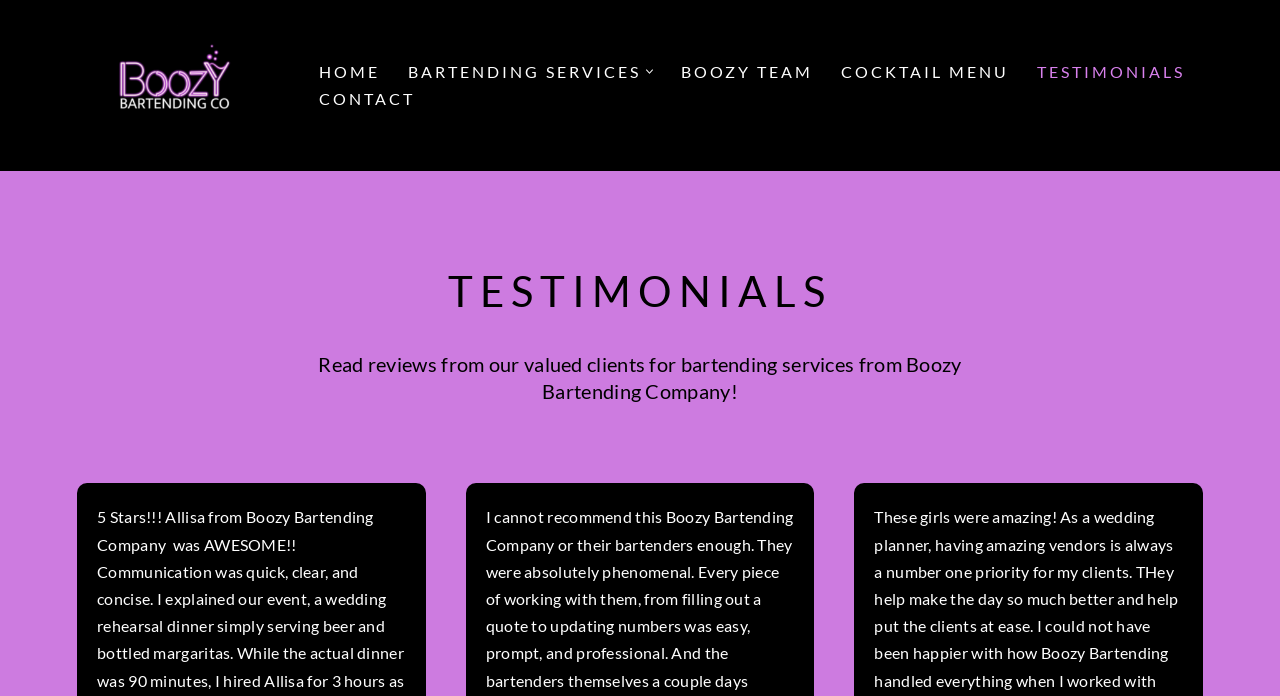What is the name of the company?
By examining the image, provide a one-word or phrase answer.

Boozy Bartending Co